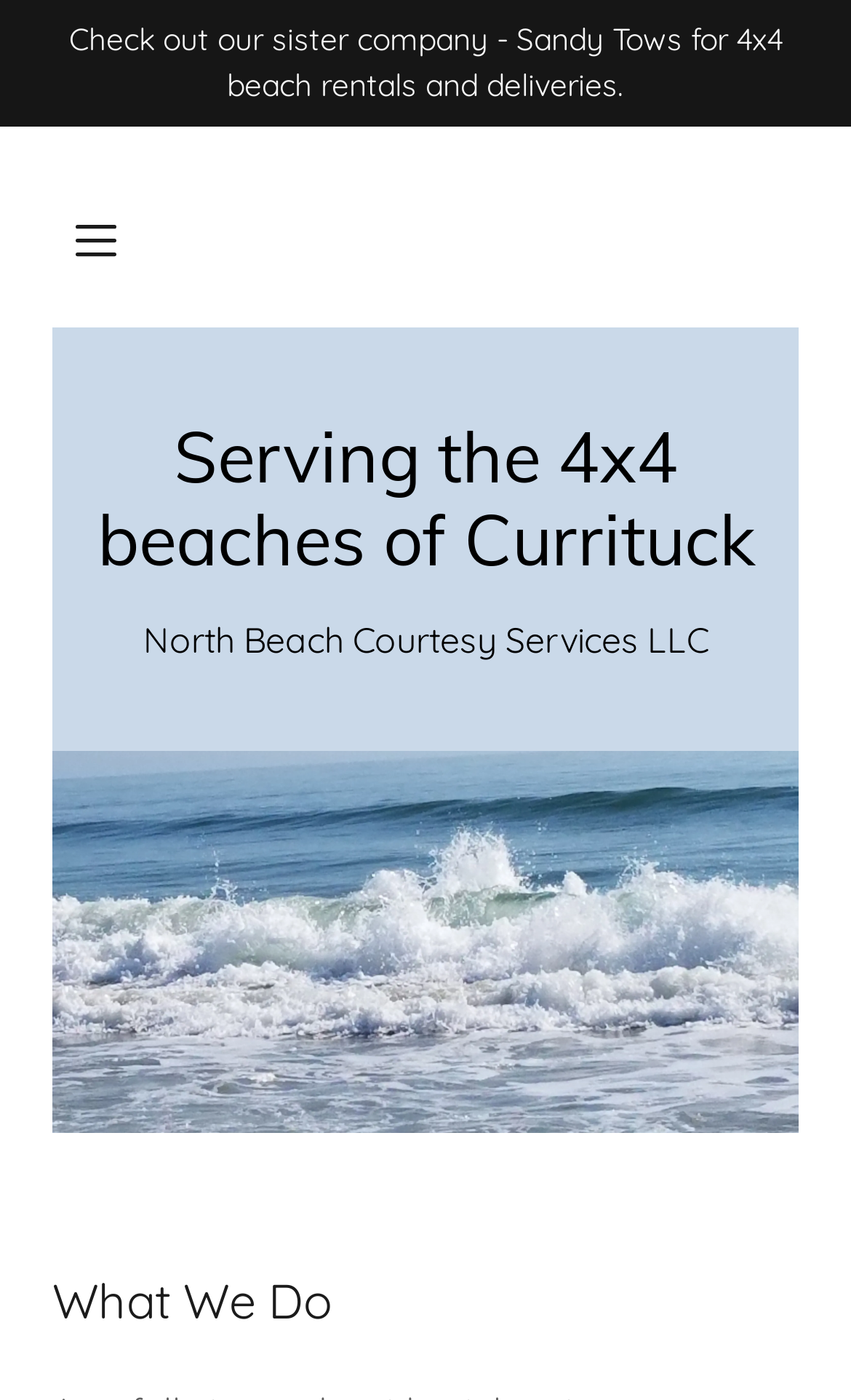What is the main service area of North Beach Courtesy Services?
Look at the image and construct a detailed response to the question.

The answer can be found in the link text 'Serving the 4x4 beaches of Currituck' which is located below the hamburger site navigation icon.